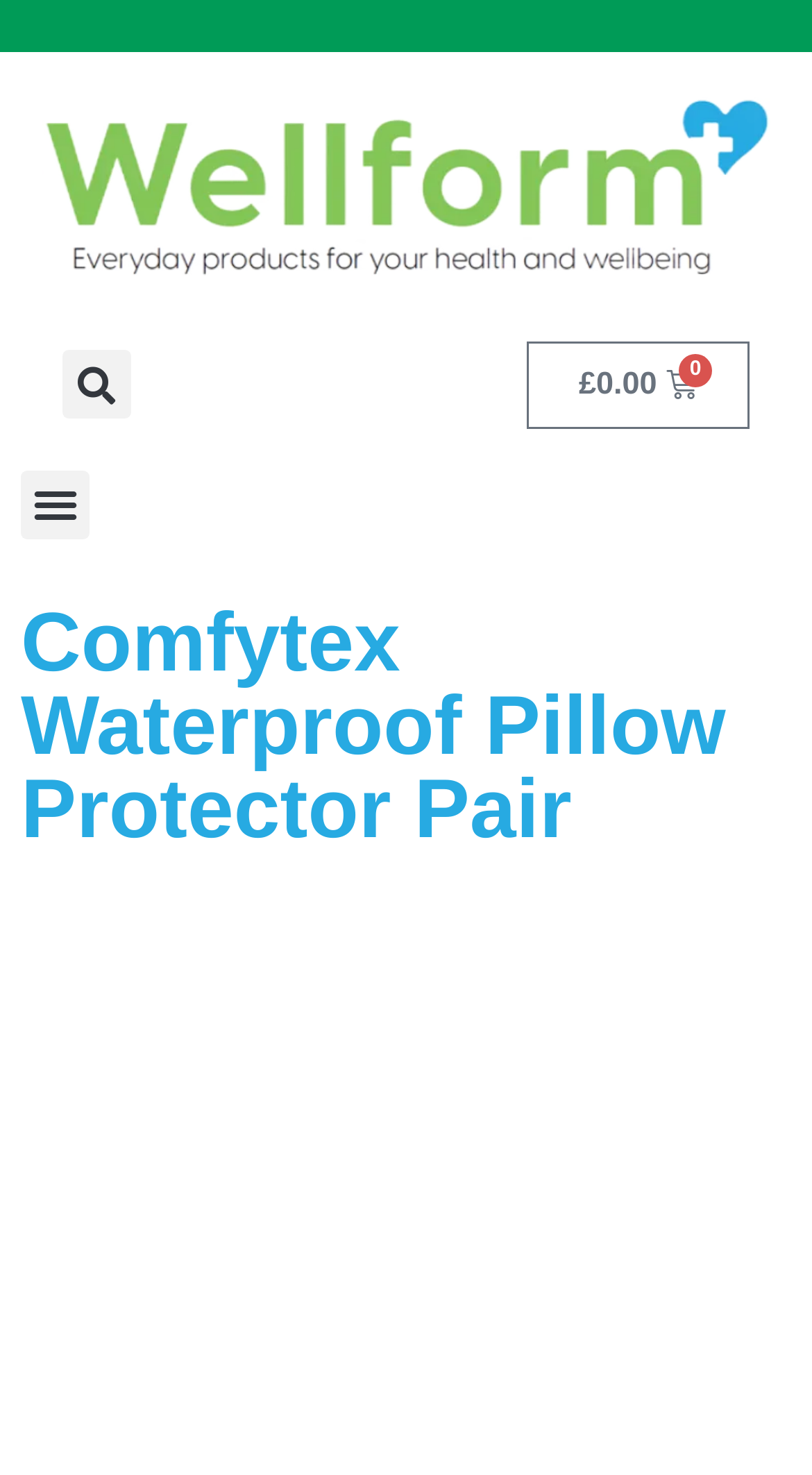Summarize the webpage with a detailed and informative caption.

The webpage is about the Comfytex Waterproof Pillow Protector Pair from Wellform Direct. At the top left corner, there is a Wellform logo that links to the homepage. Next to it, there is a search bar with a "Search" button. On the top right corner, there is a cart icon with a price of £0.00 and a toggle button for the menu.

Below the top navigation section, the main content starts with a heading that reads "Comfytex Waterproof Pillow Protector Pair". The product description highlights the key features of the pillow protector, including its 100% cotton exterior, breathable microfine waterproof barrier, protection against moisture and stains, prevention of dust mite intrusion, and enhancement of pillow lifespan.